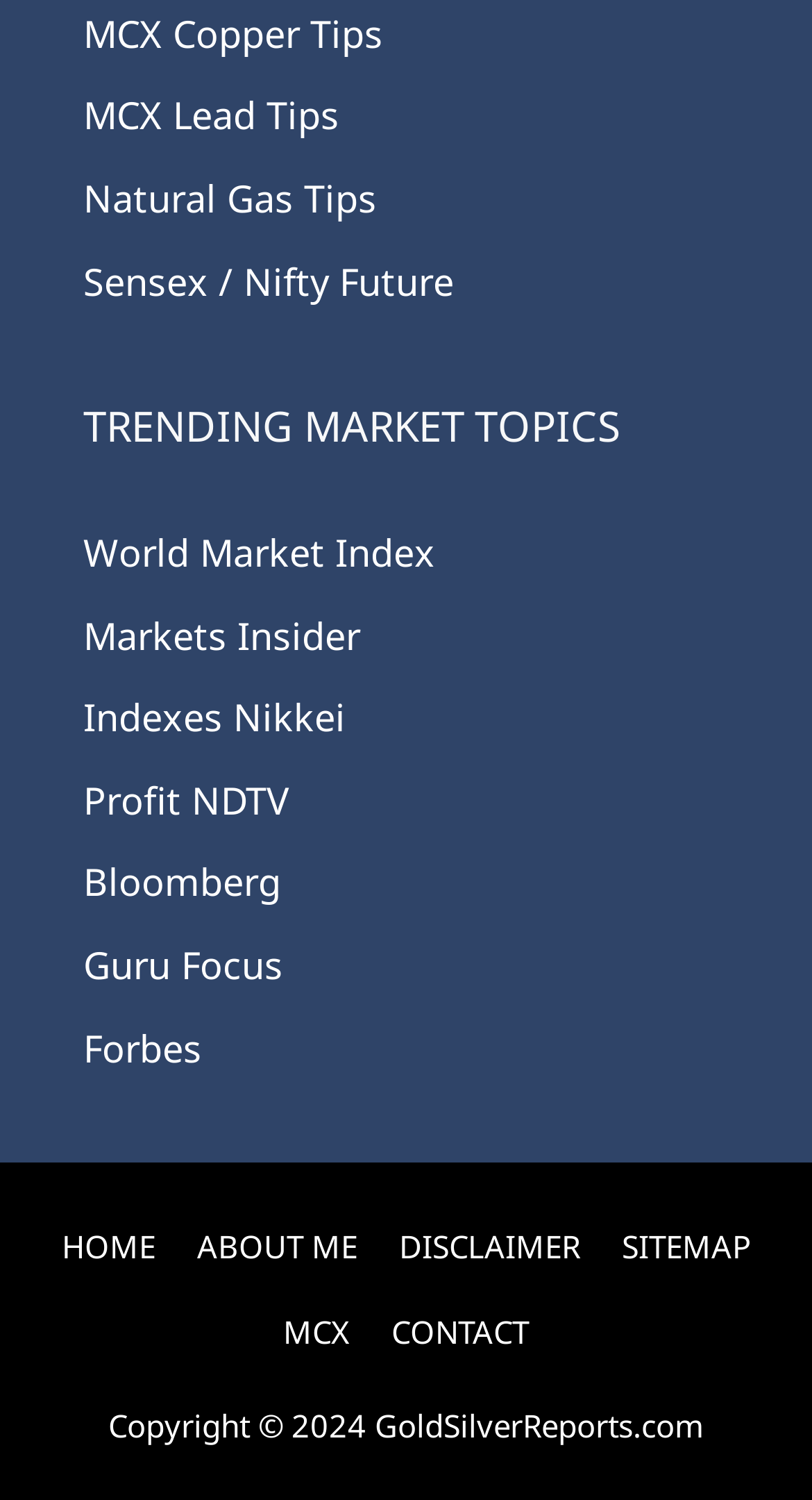Could you locate the bounding box coordinates for the section that should be clicked to accomplish this task: "Go to HOME page".

[0.076, 0.817, 0.191, 0.845]